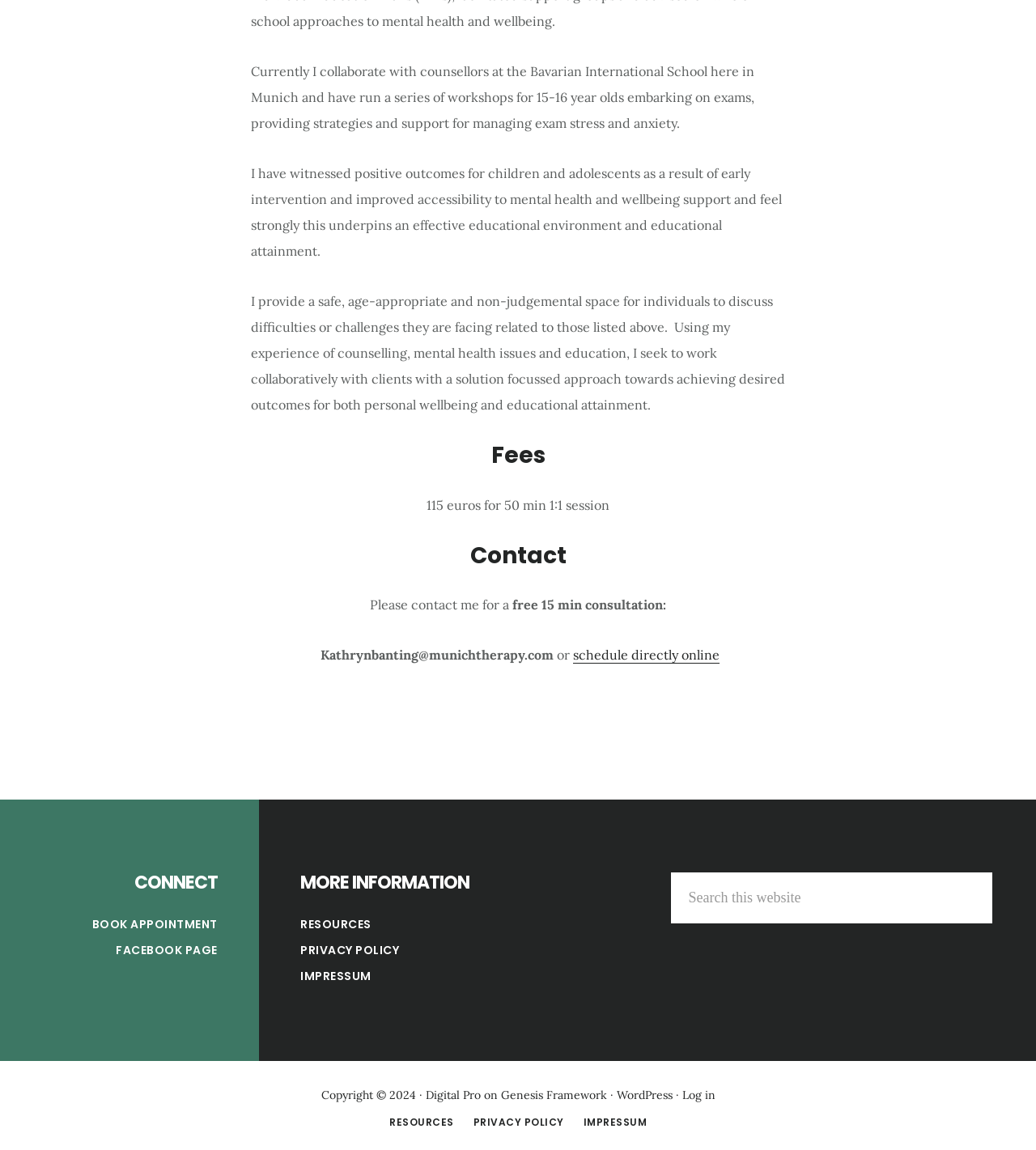How can one contact the author?
From the details in the image, provide a complete and detailed answer to the question.

The author's contact information is provided, including an email address and a link to schedule a consultation online. This is mentioned in the 'Contact' section.